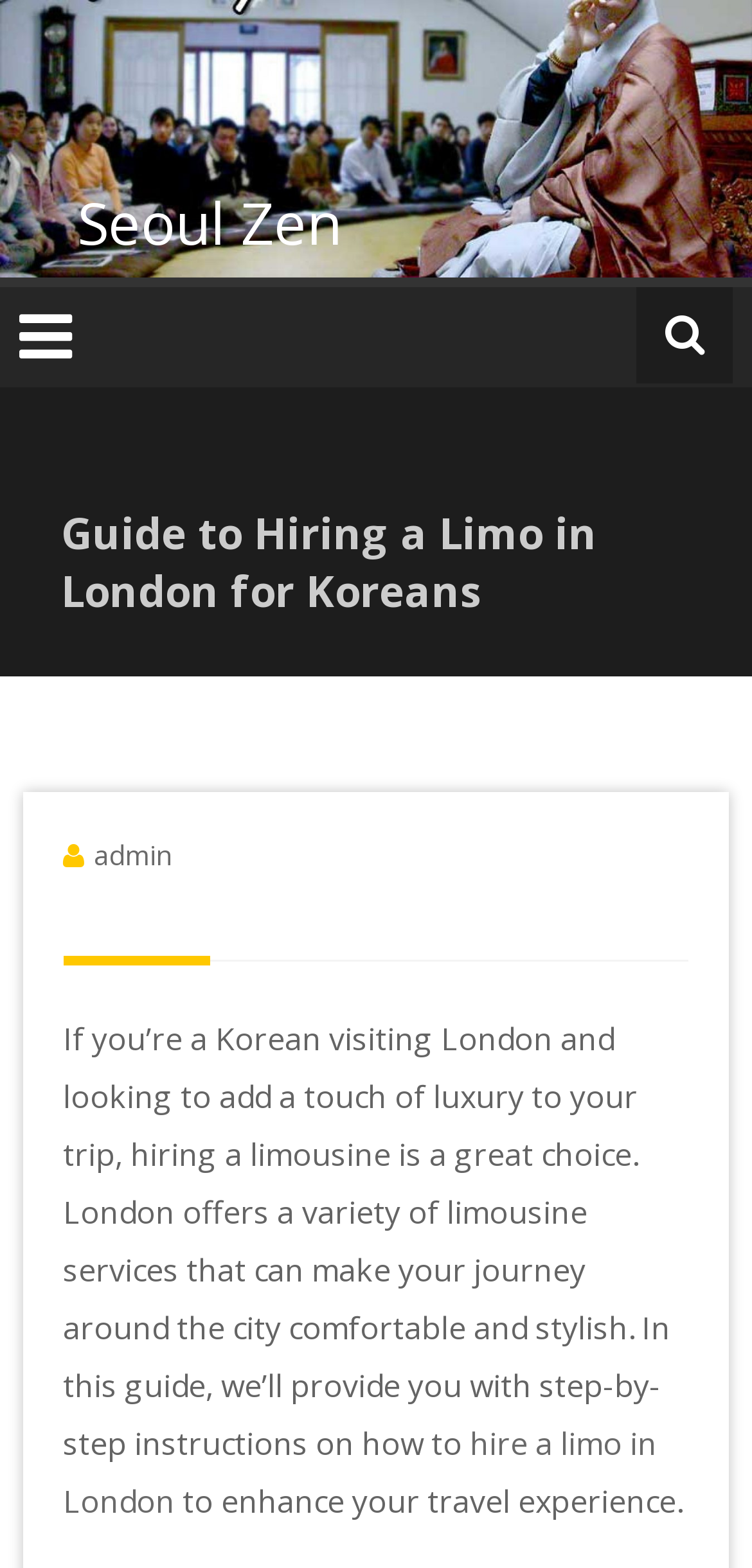Answer in one word or a short phrase: 
What does London offer for limousine services?

Variety of services